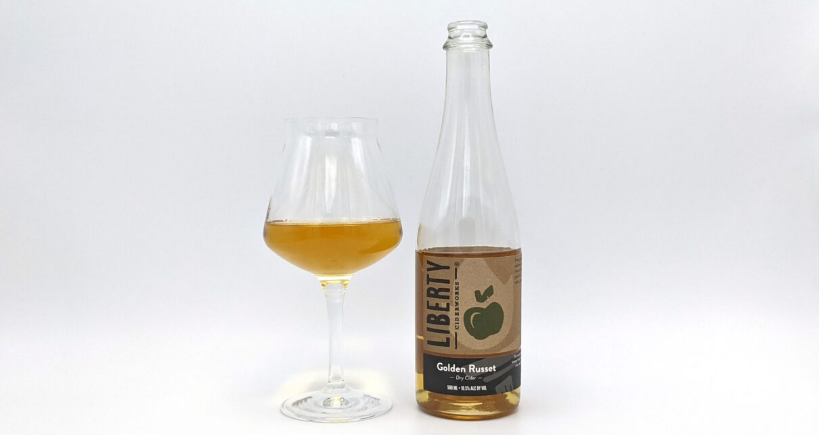Elaborate on the contents of the image in great detail.

The image showcases a bottle of "Golden Russet" cider from Liberty Ciderworks, paired with a elegantly shaped glass that contains the same cider. The cider features a light golden hue, indicating its dryness and refreshing nature. The bottle is prominently displayed on the right, adorned with a minimalistic label that highlights the brand "Liberty" and the cider type, "Golden Russet." The glass on the left captures the light gracefully, reflecting the cider's crisp color. This presentation suggests a focus on the artisanal quality and enjoyment of craft cider, evoking a sense of sophistication for potential consumers interested in exploring unique cider offerings.